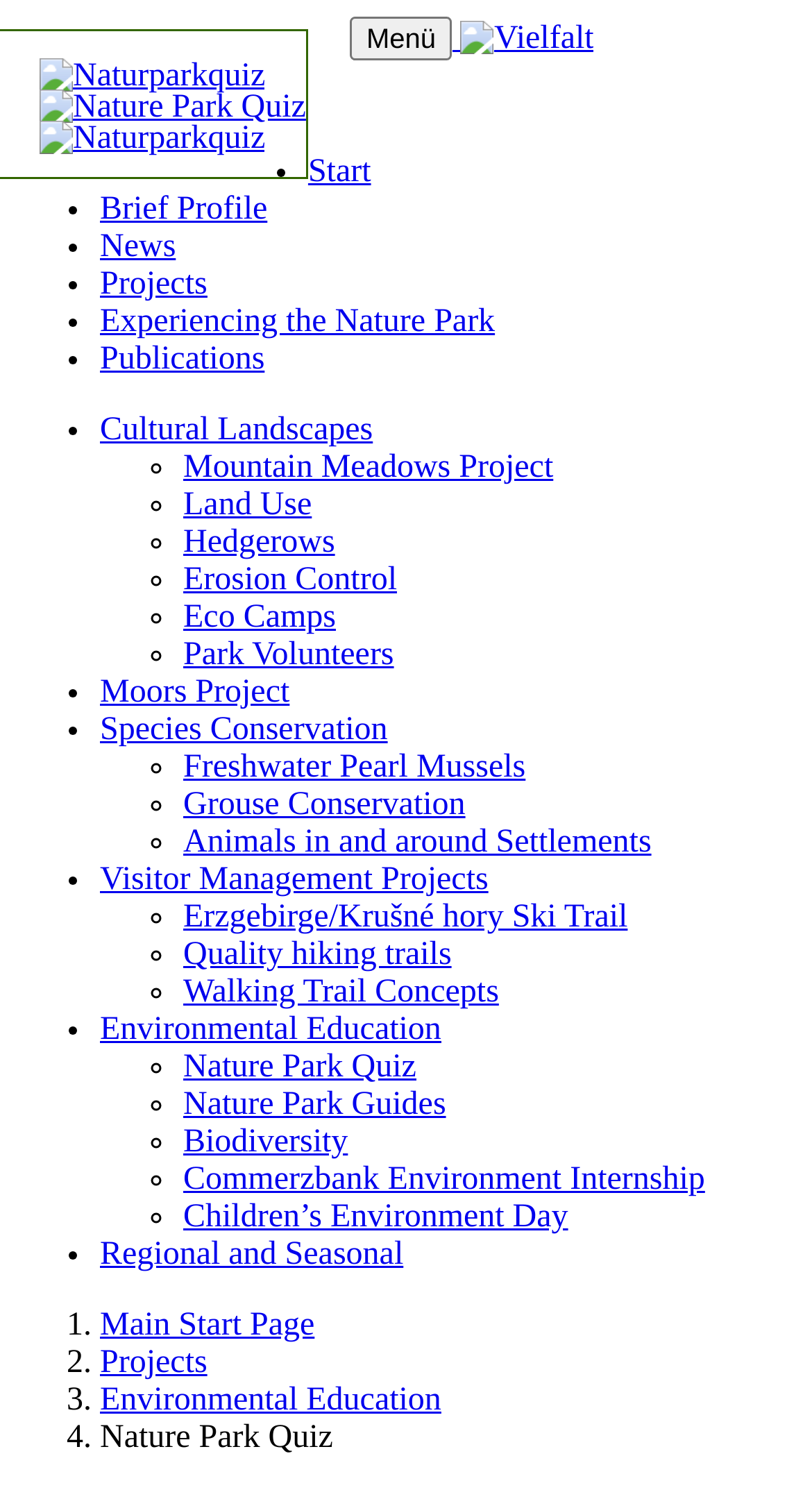Using the provided element description, identify the bounding box coordinates as (top-left x, top-left y, bottom-right x, bottom-right y). Ensure all values are between 0 and 1. Description: Erosion Control

[0.226, 0.377, 0.489, 0.401]